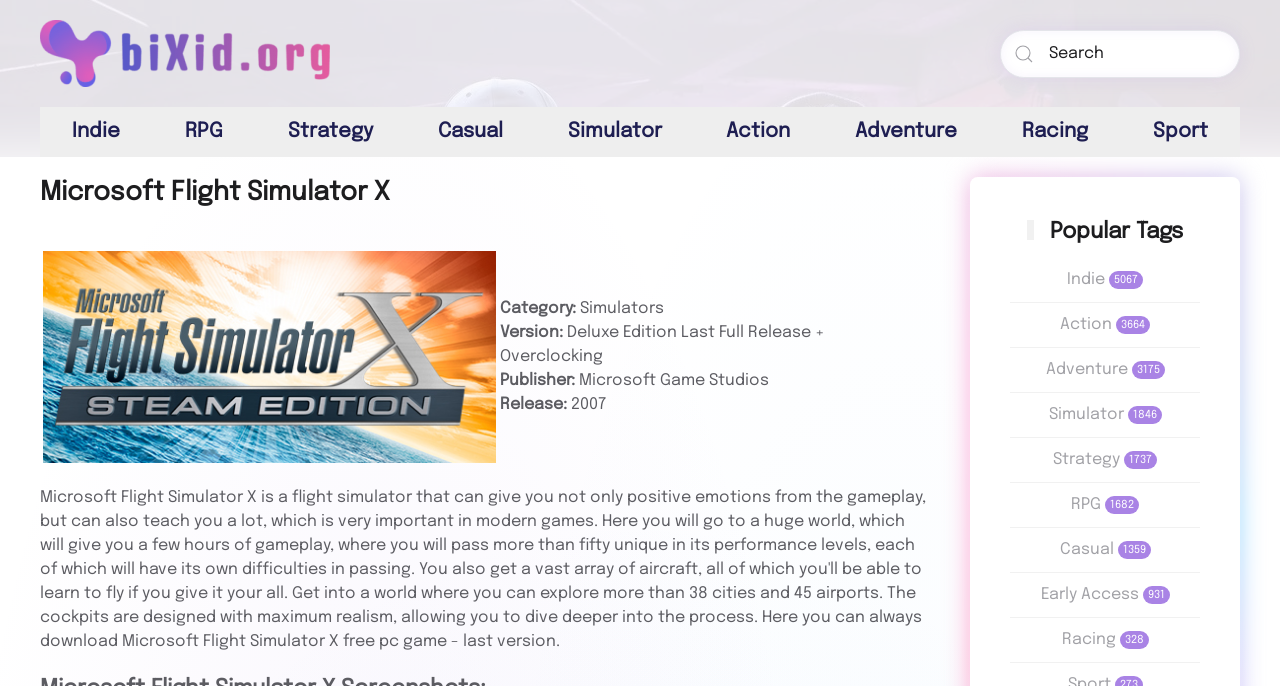Determine the bounding box for the UI element that matches this description: "Early Access 931".

[0.813, 0.852, 0.914, 0.877]